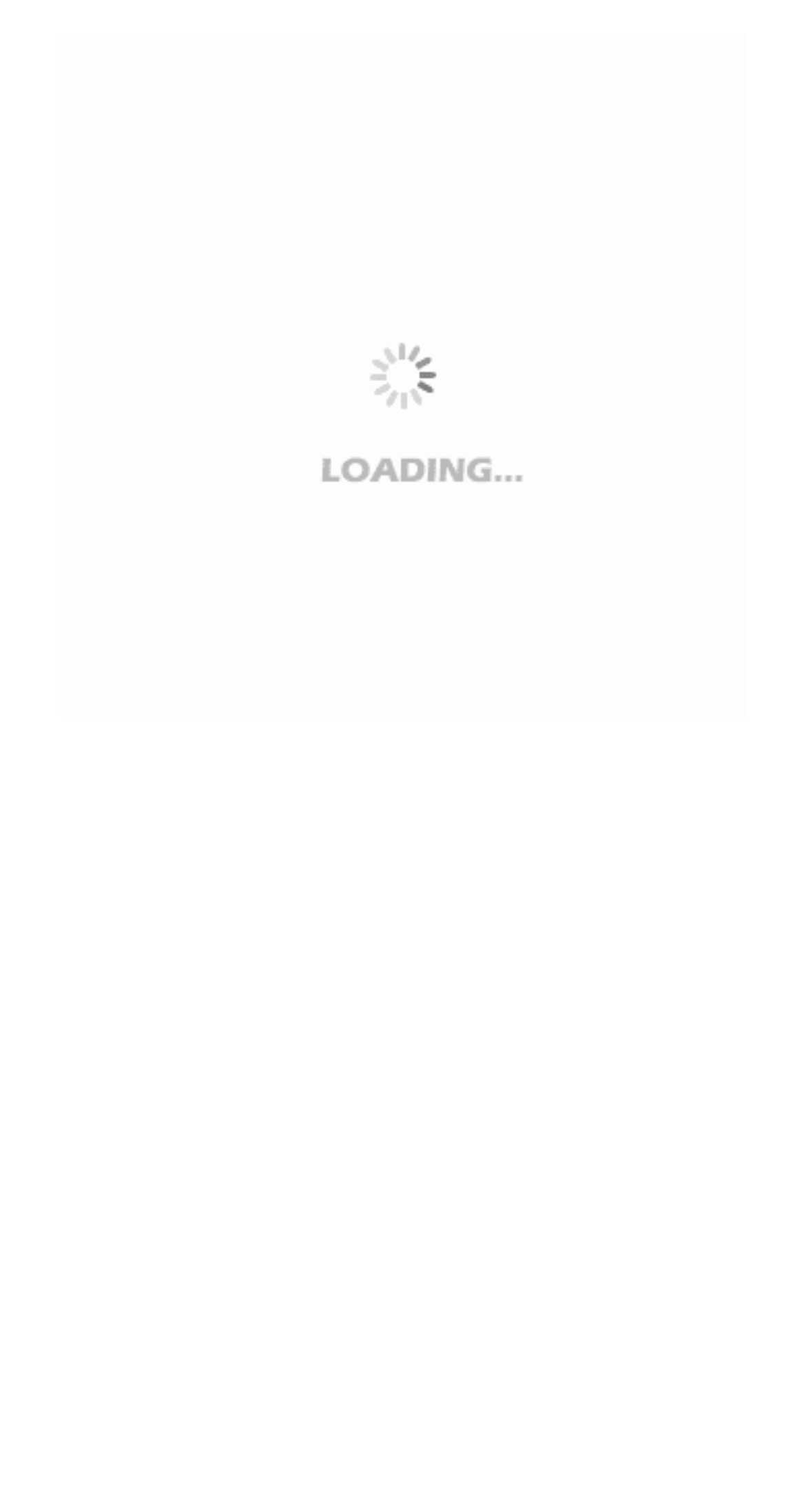For the following element description, predict the bounding box coordinates in the format (top-left x, top-left y, bottom-right x, bottom-right y). All values should be floating point numbers between 0 and 1. Description: alt="es" title="Español"

[0.123, 0.277, 0.177, 0.303]